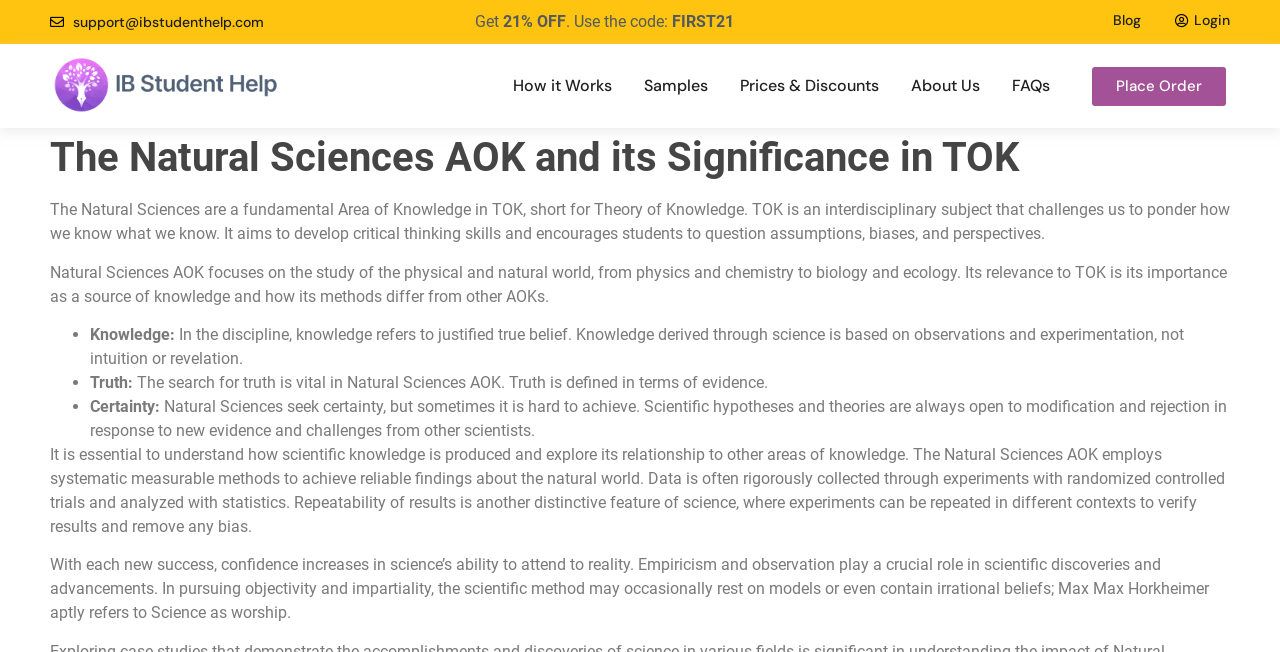Identify the bounding box coordinates for the element that needs to be clicked to fulfill this instruction: "Click the 'Community' link". Provide the coordinates in the format of four float numbers between 0 and 1: [left, top, right, bottom].

None